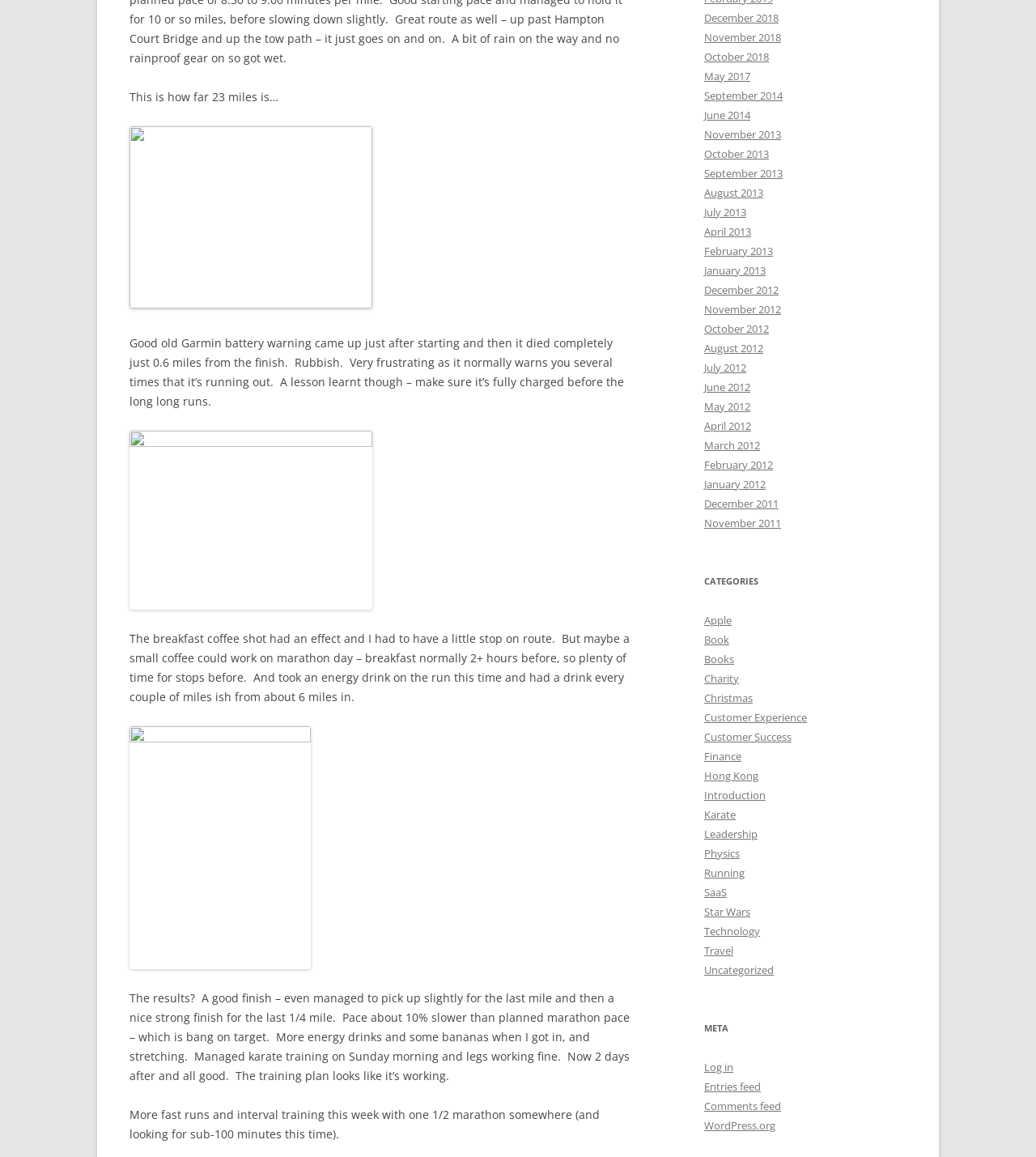Locate the UI element described by CRM Tools & Strategy in the provided webpage screenshot. Return the bounding box coordinates in the format (top-left x, top-left y, bottom-right x, bottom-right y), ensuring all values are between 0 and 1.

None